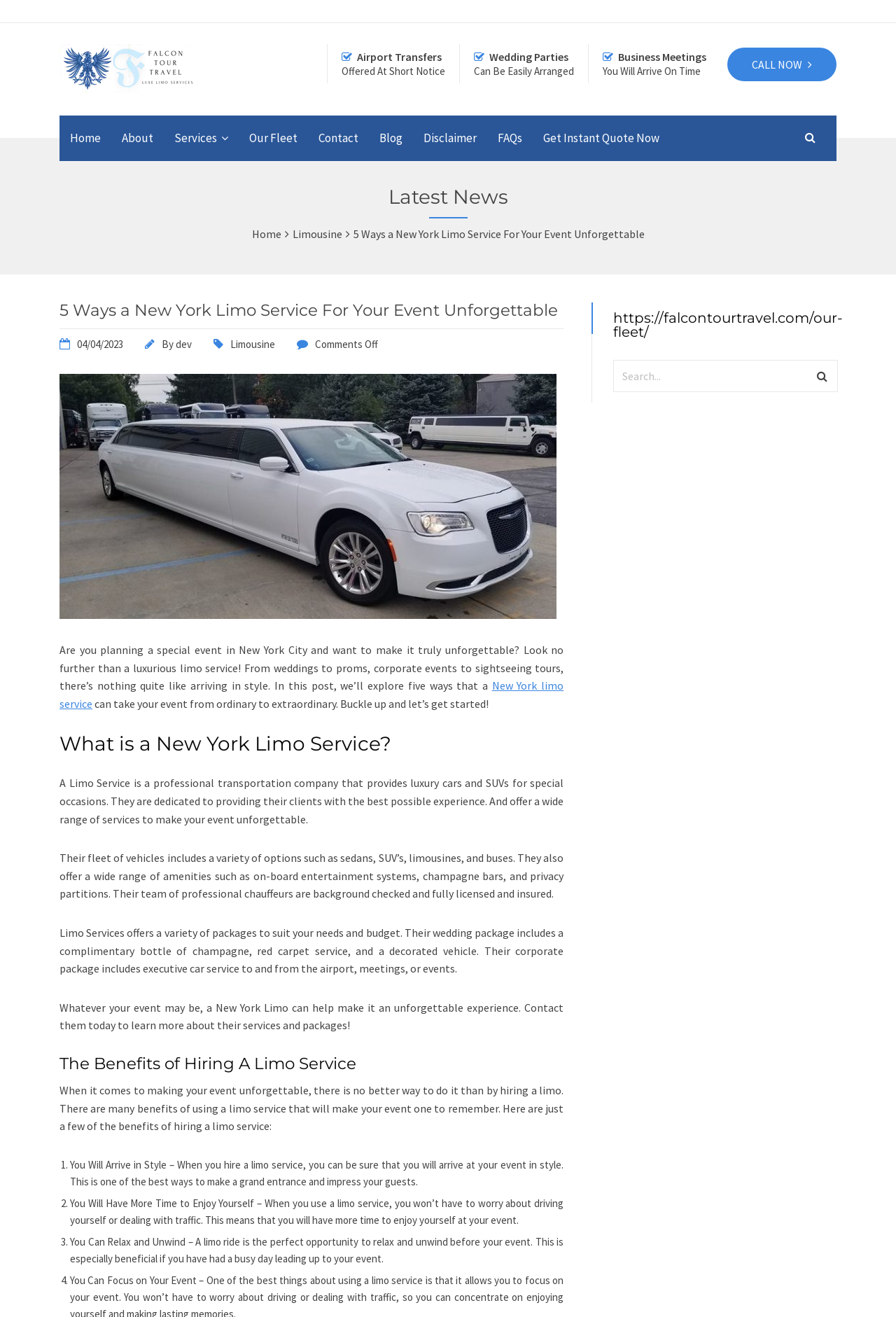Summarize the webpage with intricate details.

This webpage is about Falcon Tour & Travel, a New York limo service provider. At the top, there is a logo and a link to the company's website, along with a "CALL NOW" button. Below that, there are three sections highlighting the services offered: Airport Transfers, Wedding Parties, and Business Meetings.

The main content of the page is divided into several sections. The first section is titled "5 Ways a New York Limo Service For Your Event Unforgettable" and has a brief introduction to the benefits of using a limo service. This is followed by a section titled "What is a New York Limo Service?" which explains the services offered by a limo company.

The next section, "The Benefits of Hiring A Limo Service", lists four advantages of using a limo service, including arriving in style, having more time to enjoy oneself, relaxing and unwinding, and having a professional chauffeur. Each benefit is marked with a numbered list marker.

On the right side of the page, there is a sidebar with links to other pages on the website, including Home, About, Services, Our Fleet, Contact, Blog, Disclaimer, and FAQs. There is also a "Get Instant Quote Now" button.

At the bottom of the page, there is a section with a heading "Latest News" and a link to a blog post titled "5 Ways a New York Limo Service For Your Event Unforgettable". Below that, there is a section with a link to another blog post titled "Limo Rentals Near Me".

Throughout the page, there are several images, including a logo, a picture of a limousine, and a search bar with a magnifying glass icon. The overall layout is organized and easy to navigate, with clear headings and concise text.